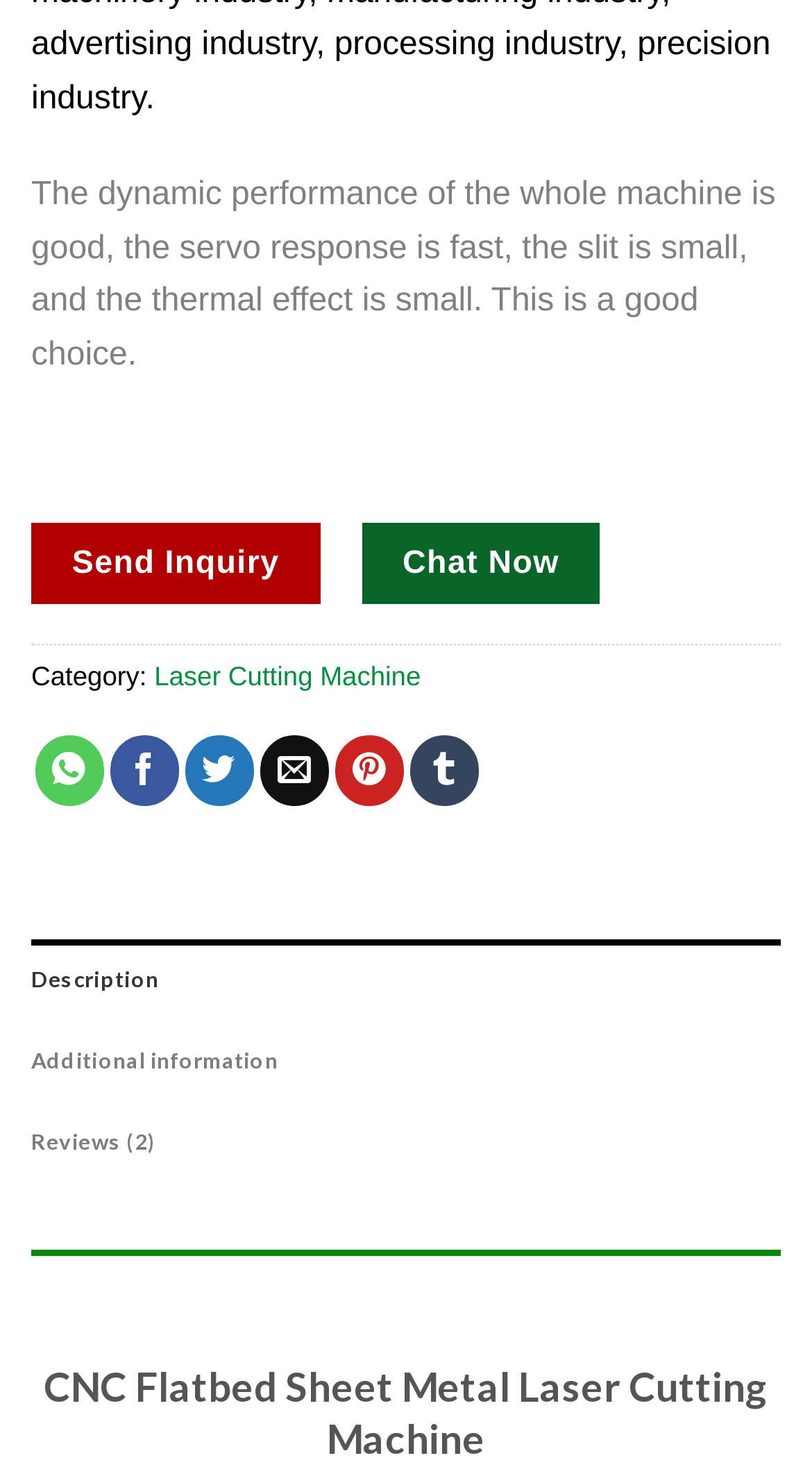Review the image closely and give a comprehensive answer to the question: What is the response time of the servo?

I found the response time of the servo by reading the product description which states that 'the servo response is fast'.